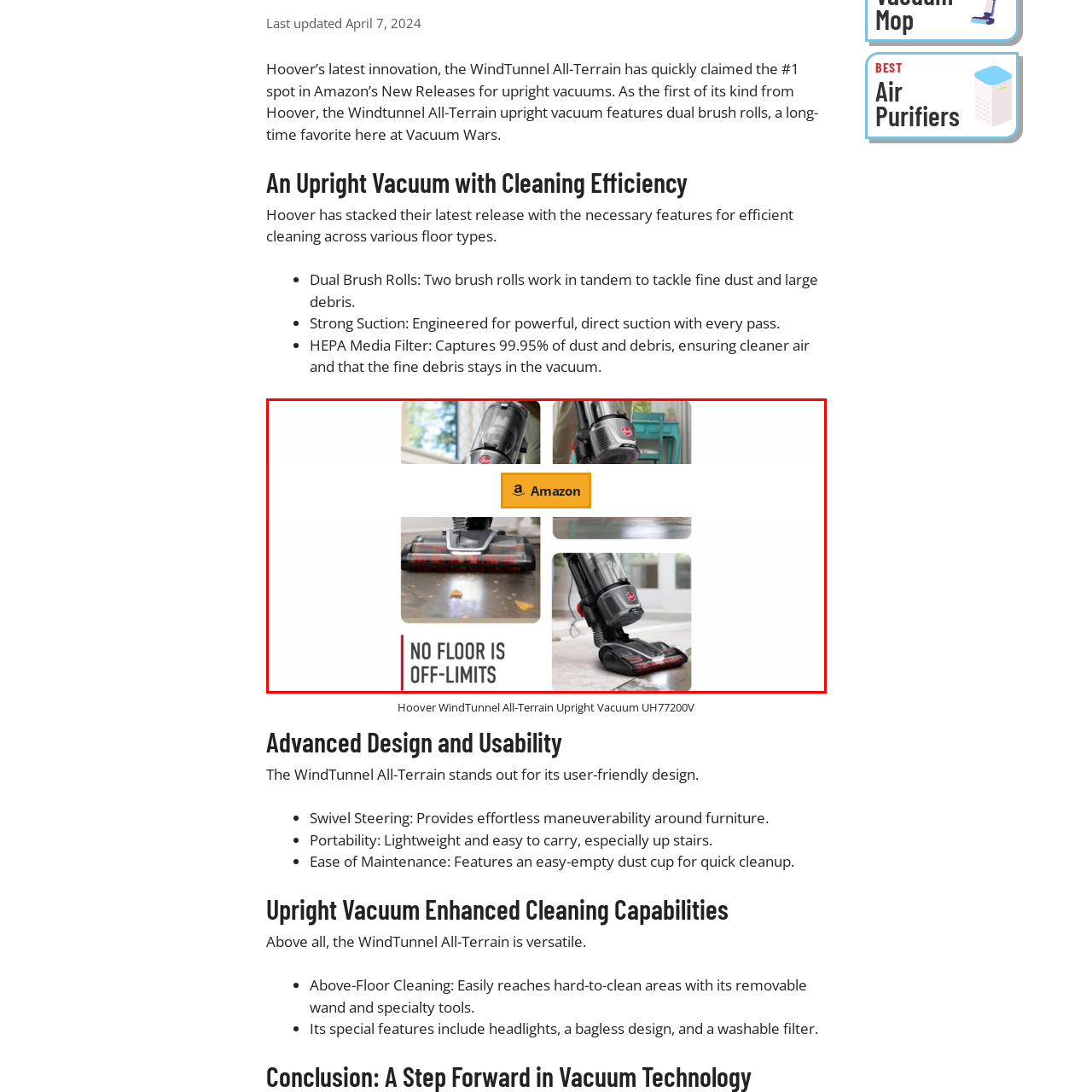Give a detailed account of the picture within the red bounded area.

The image showcases the Hoover WindTunnel All-Terrain Upright Vacuum, highlighting its versatility and efficiency. Prominently displayed is a message stating "NO FLOOR IS OFF-LIMITS," emphasizing its capability to clean various surfaces seamlessly. 

The vacuum features a sleek design with dual brush rolls, ideal for tackling both fine dust and larger debris. It is positioned on a surface likely indicative of an everyday cleaning scenario, demonstrating its effectiveness on diverse flooring types. The inclusion of additional images around the main vacuum showcases its practical use in different environments.

The vacuum is part of a marketing feature linked to Amazon, where customers can easily find and purchase this innovative cleaning solution, which has garnered attention as one of the top new releases for upright vacuums.